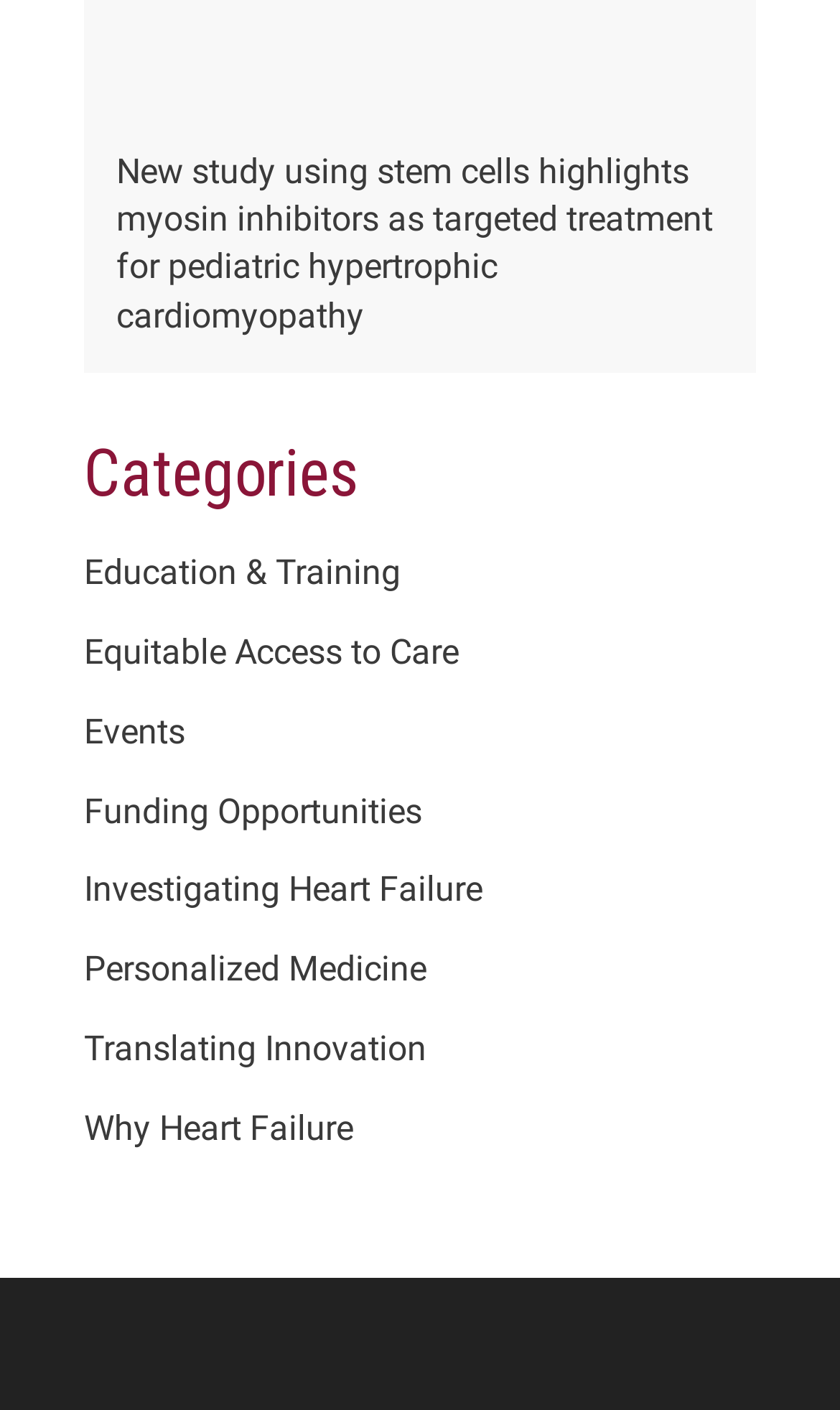Provide the bounding box coordinates of the HTML element described by the text: "Railroad Run". The coordinates should be in the format [left, top, right, bottom] with values between 0 and 1.

None